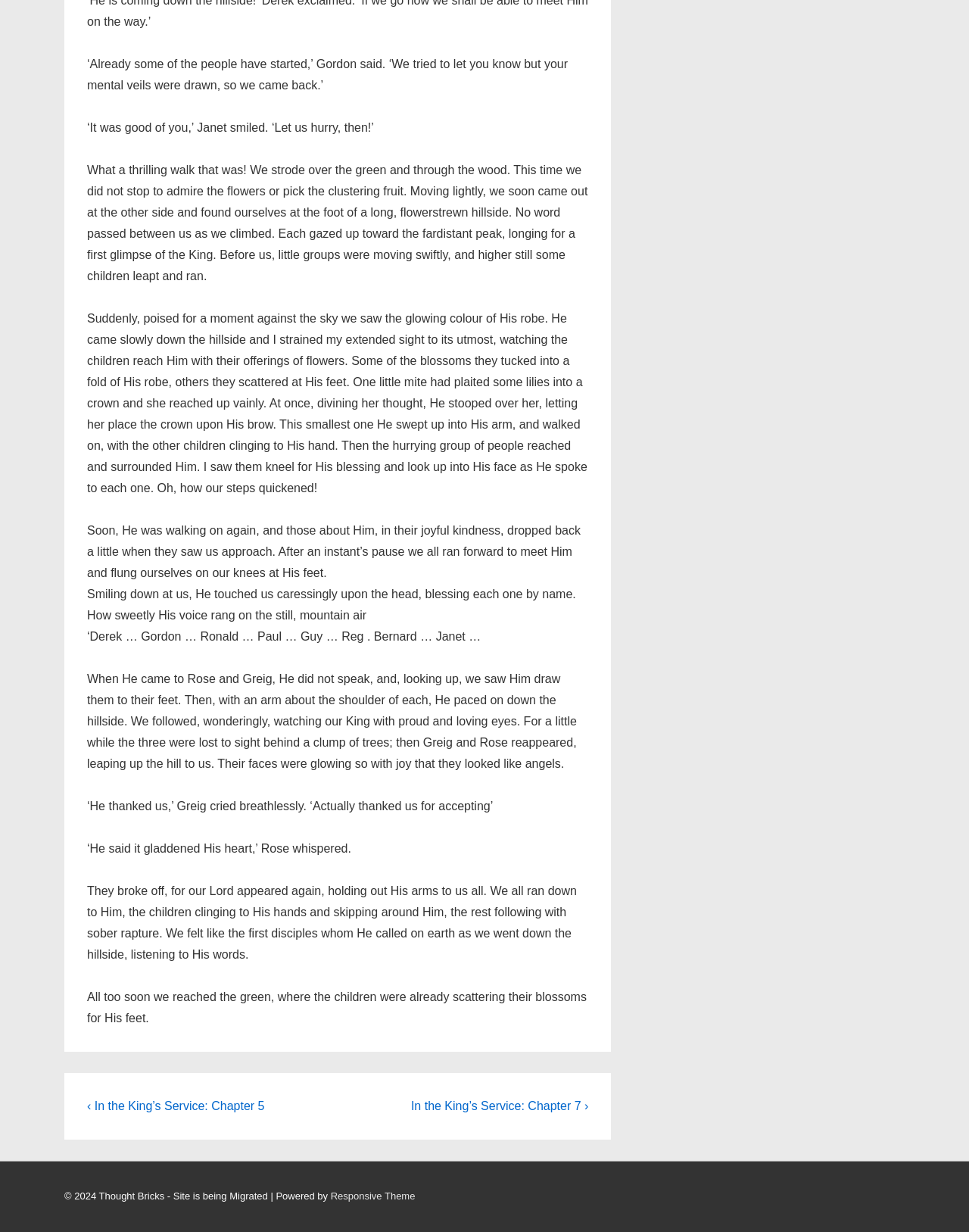What is the story about?
Based on the image, answer the question with a single word or brief phrase.

Meeting the King